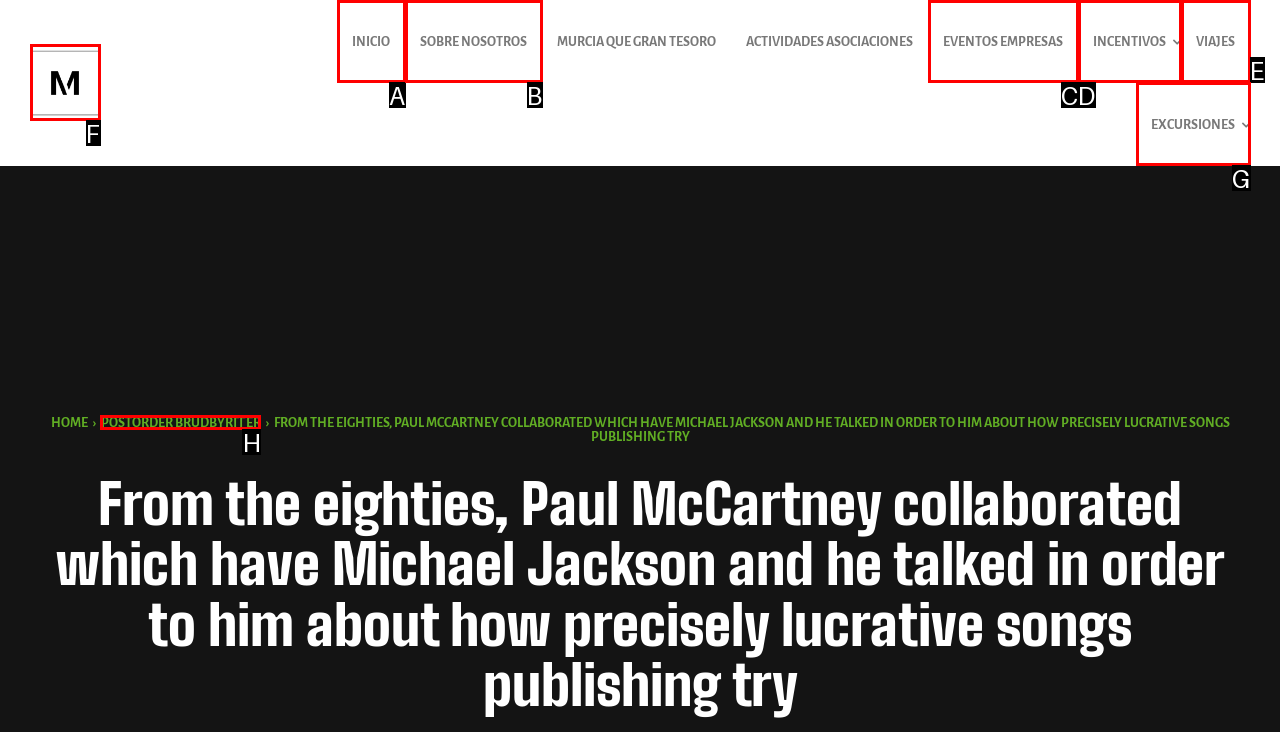From the choices given, find the HTML element that matches this description: Sobre Nosotros. Answer with the letter of the selected option directly.

B